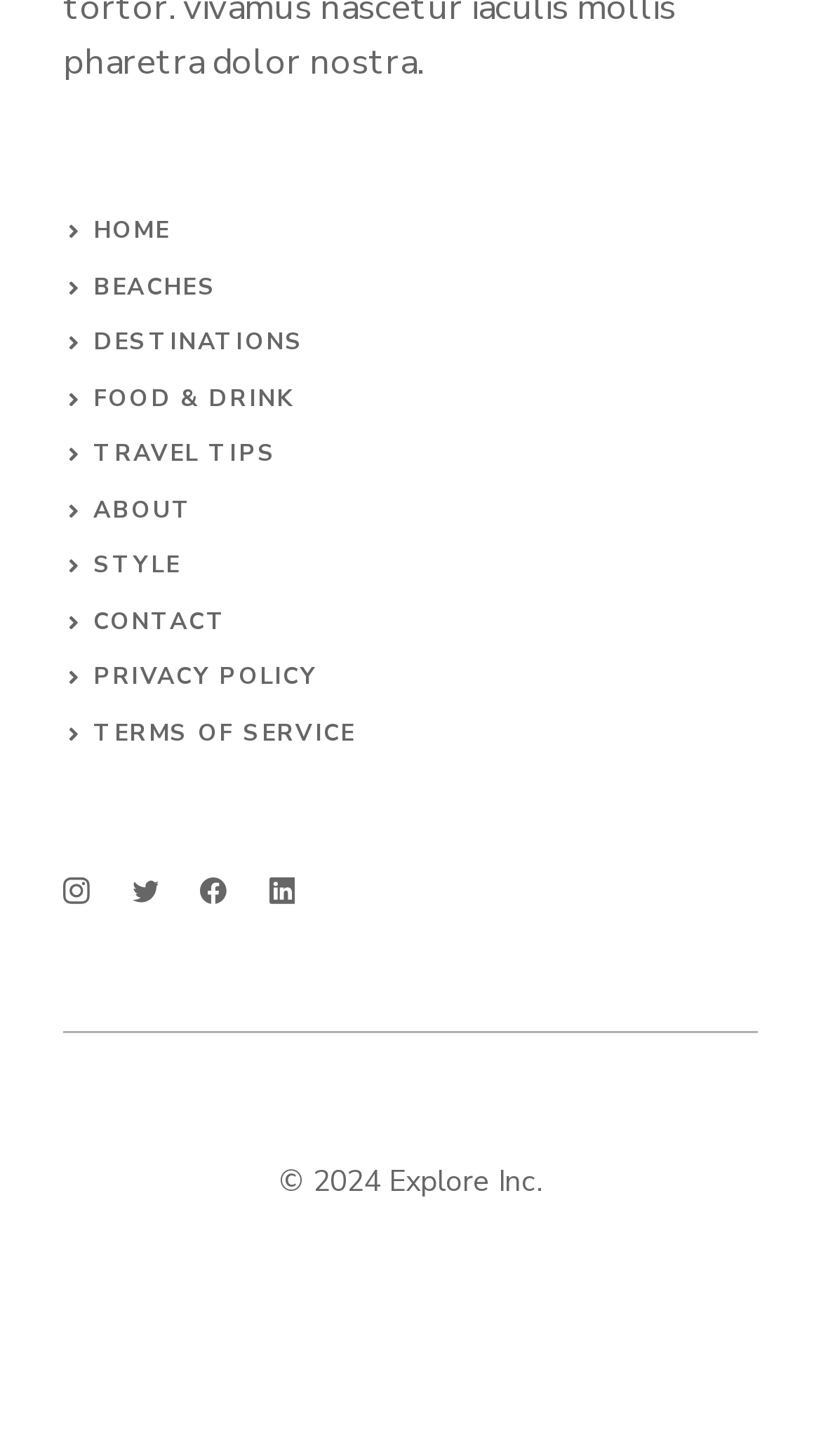Pinpoint the bounding box coordinates of the clickable area needed to execute the instruction: "view beaches". The coordinates should be specified as four float numbers between 0 and 1, i.e., [left, top, right, bottom].

[0.114, 0.186, 0.264, 0.208]